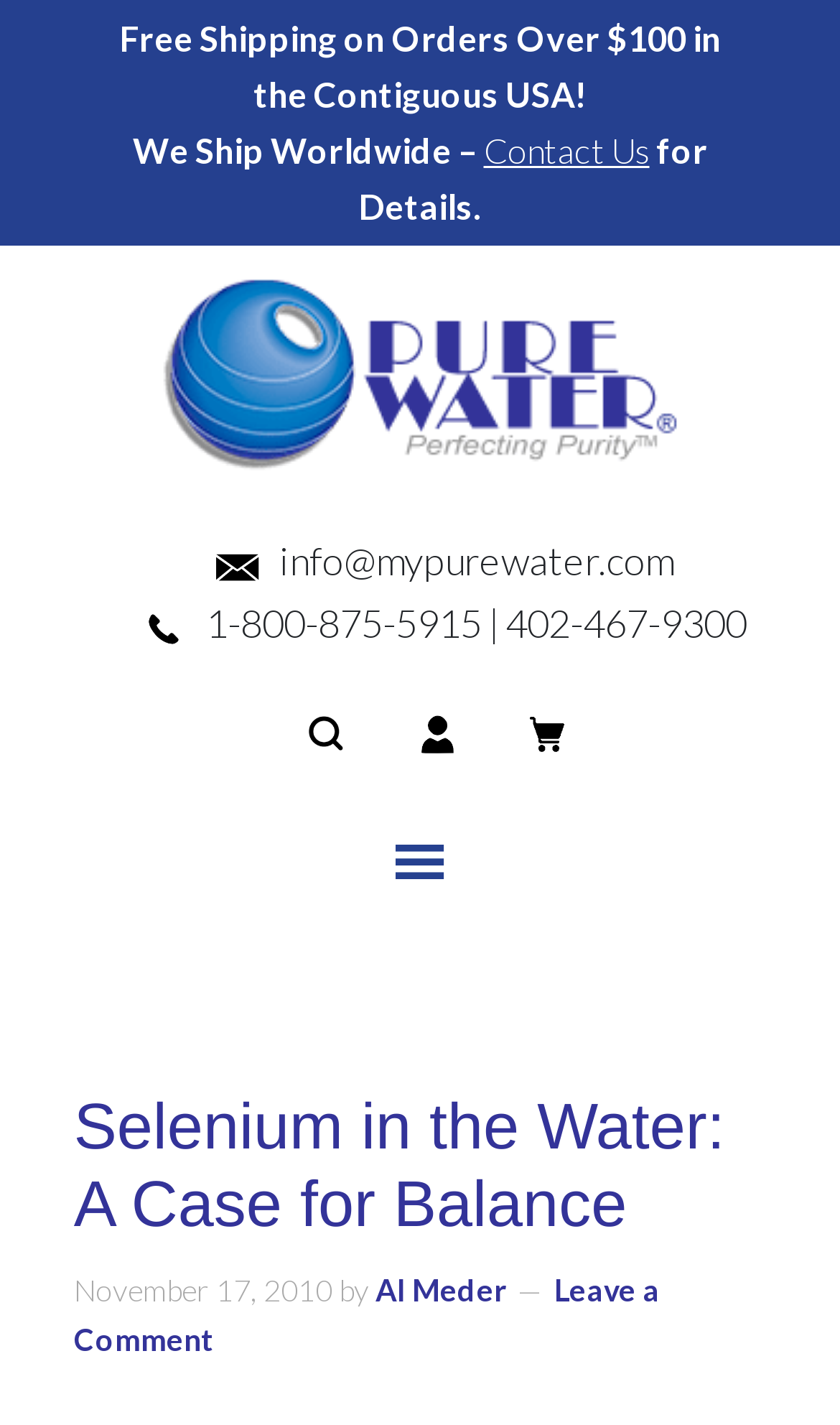Give a detailed account of the webpage, highlighting key information.

The webpage appears to be an article or blog post titled "Selenium in the Water: A Case for Balance". At the top of the page, there are several links and text elements, including a promotion for free shipping on orders over $100 in the contiguous USA, a link to contact the website, and a link to the website's main page, "My Pure Water". 

Below these elements, there is a section with contact information, including an email address, two phone numbers, and a separator. 

To the right of the contact information, there are three social media links. 

Further down the page, there is a search bar that allows users to search the website. 

The main content of the page begins with a navigation menu labeled "Main", which contains the title of the article, "Selenium in the Water: A Case for Balance". Below the title, there is a timestamp indicating that the article was published on November 17, 2010, followed by the author's name, "Al Meder". 

At the very bottom of the page, there is a link to leave a comment on the article.